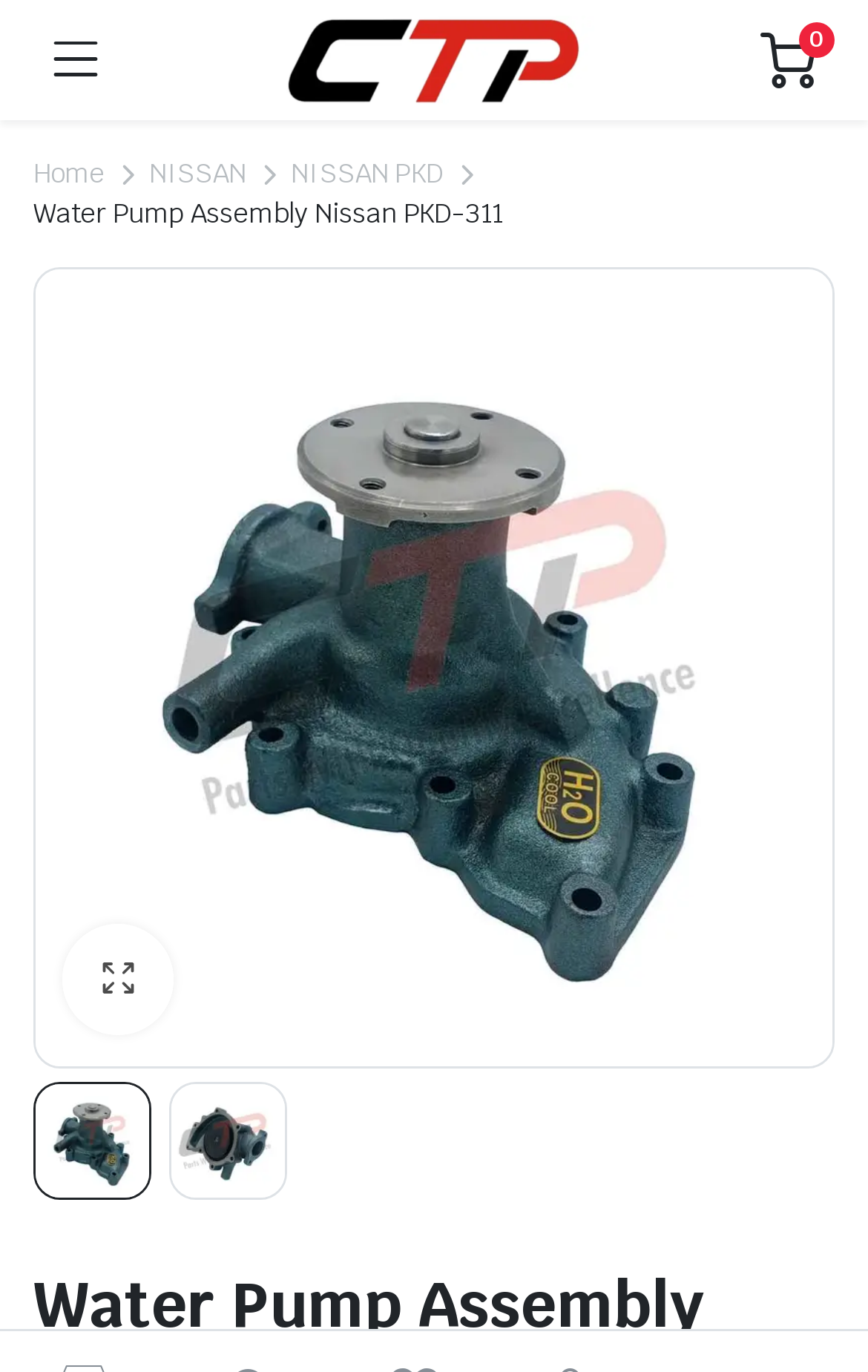Please provide the bounding box coordinates for the element that needs to be clicked to perform the instruction: "Visit About Us page". The coordinates must consist of four float numbers between 0 and 1, formatted as [left, top, right, bottom].

None